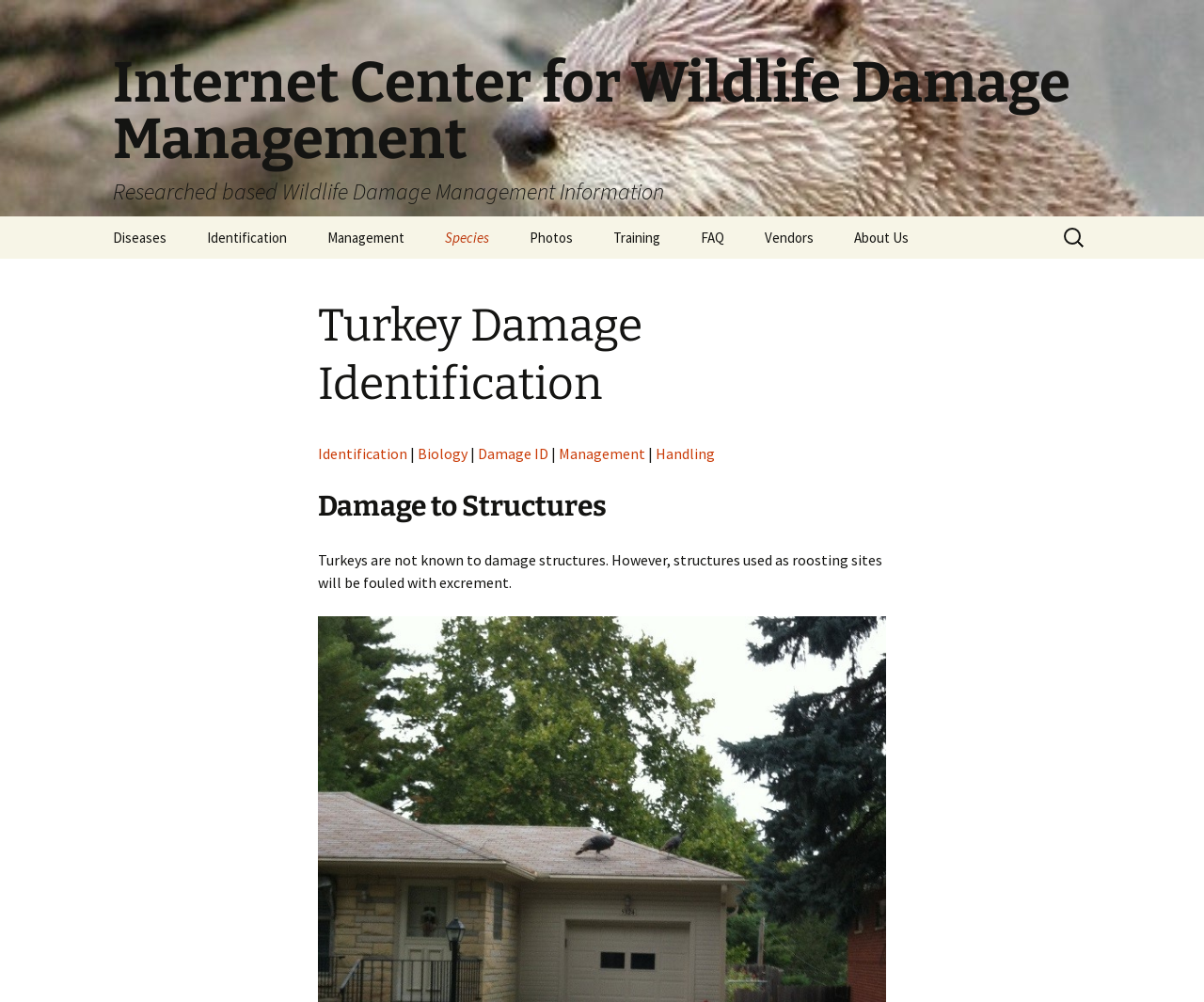Identify the bounding box of the UI component described as: "Deer and White-footed Mouse Handling".

[0.666, 0.751, 0.823, 0.808]